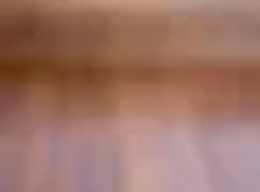What is emphasized for installation?
Provide a one-word or short-phrase answer based on the image.

Experienced tradespeople